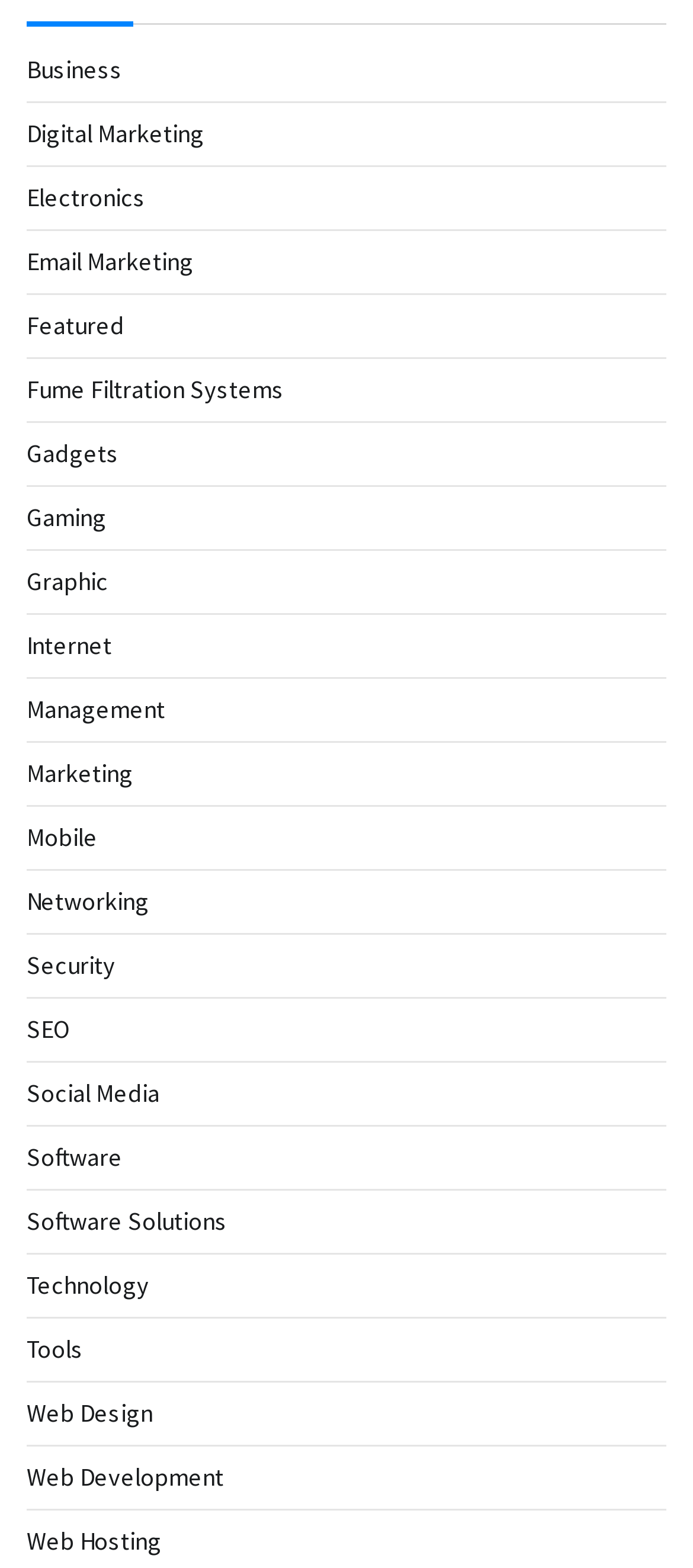Bounding box coordinates are specified in the format (top-left x, top-left y, bottom-right x, bottom-right y). All values are floating point numbers bounded between 0 and 1. Please provide the bounding box coordinate of the region this sentence describes: privacy policy

None